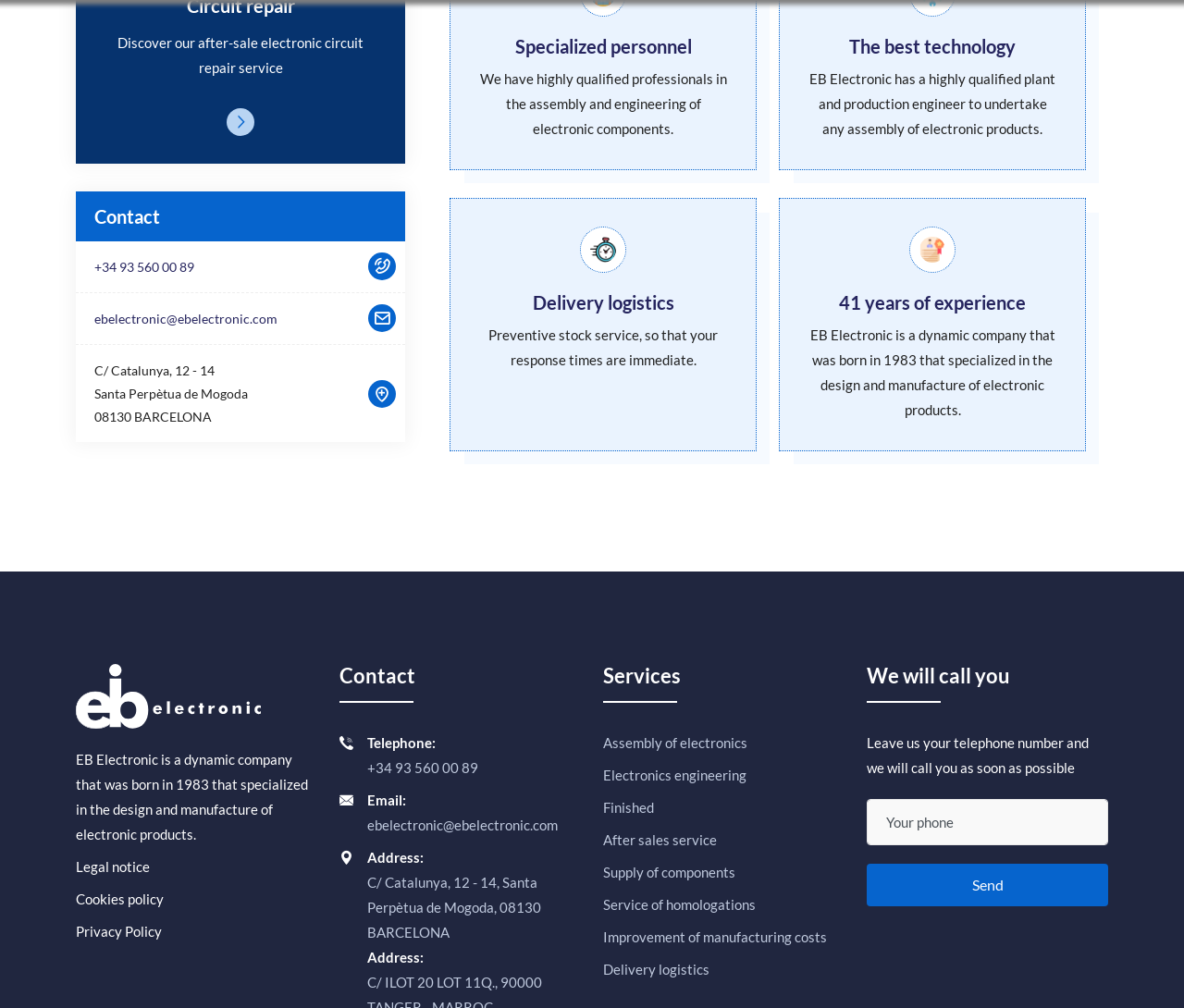Can you find the bounding box coordinates of the area I should click to execute the following instruction: "Click the 'After sales service' link"?

[0.509, 0.821, 0.605, 0.846]